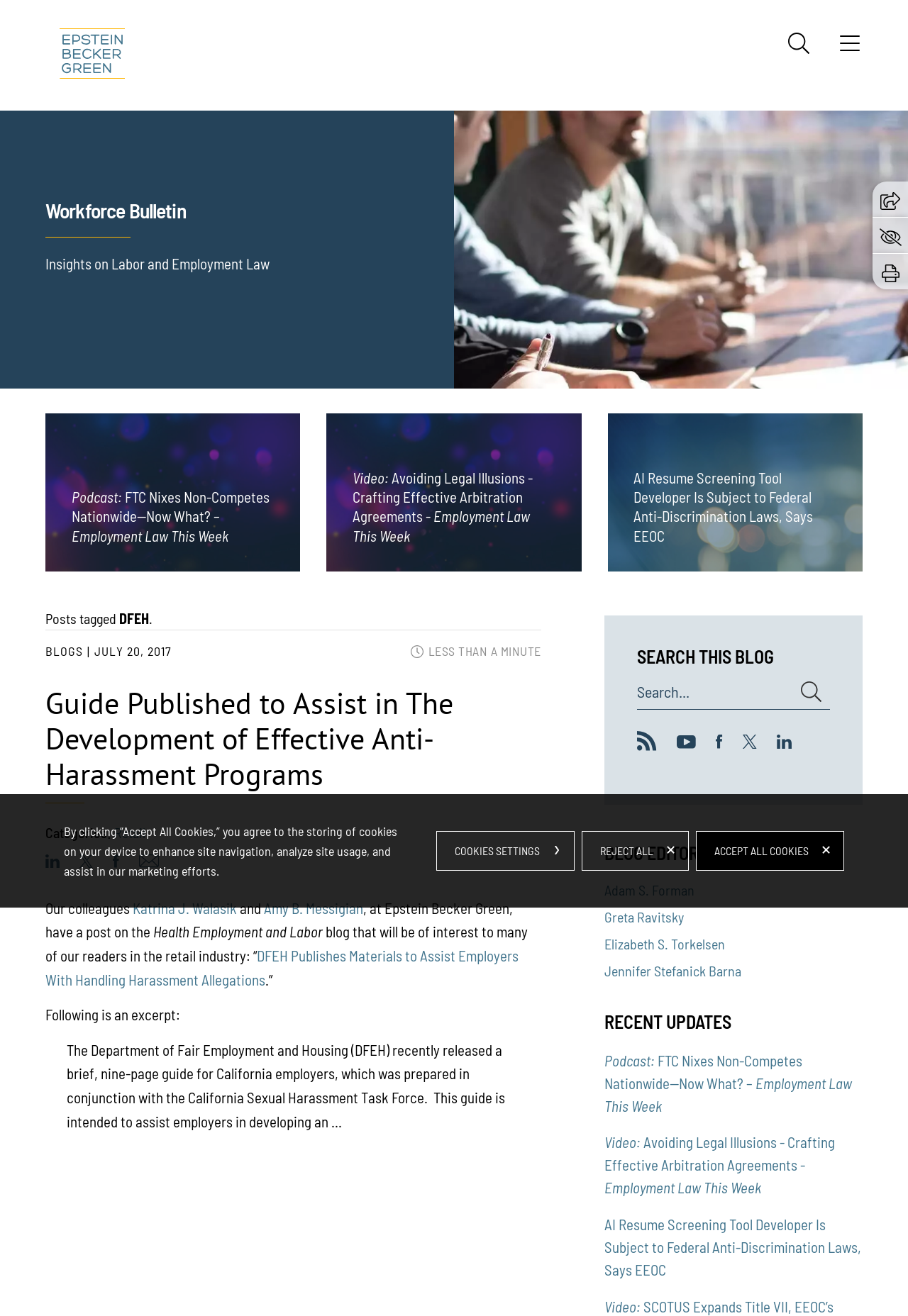Provide the bounding box coordinates of the HTML element described as: "Go to the privacy settings". The bounding box coordinates should be four float numbers between 0 and 1, i.e., [left, top, right, bottom].

[0.968, 0.17, 0.993, 0.188]